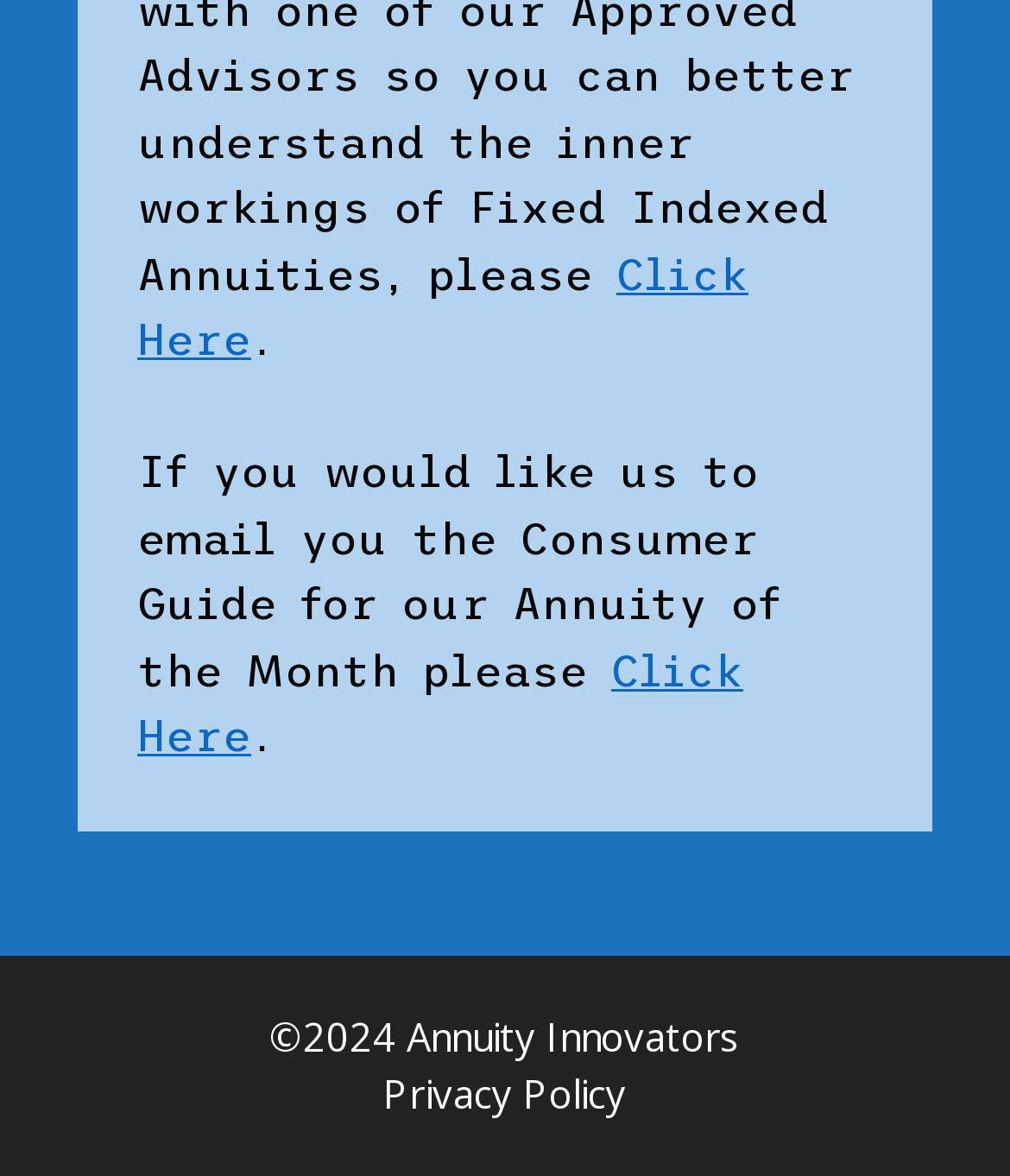Answer with a single word or phrase: 
What is the name of the company?

Annuity Innovators